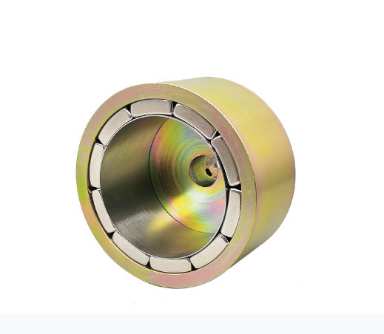What is the purpose of the smaller magnetic segments?
Provide a detailed and extensive answer to the question.

According to the caption, the inner circle of the magnet is lined with several smaller magnetic segments, which are visibly structured to enhance its magnetic strength and stability. This implies that the smaller segments are designed to increase the overall magnetic power of the pot magnet.